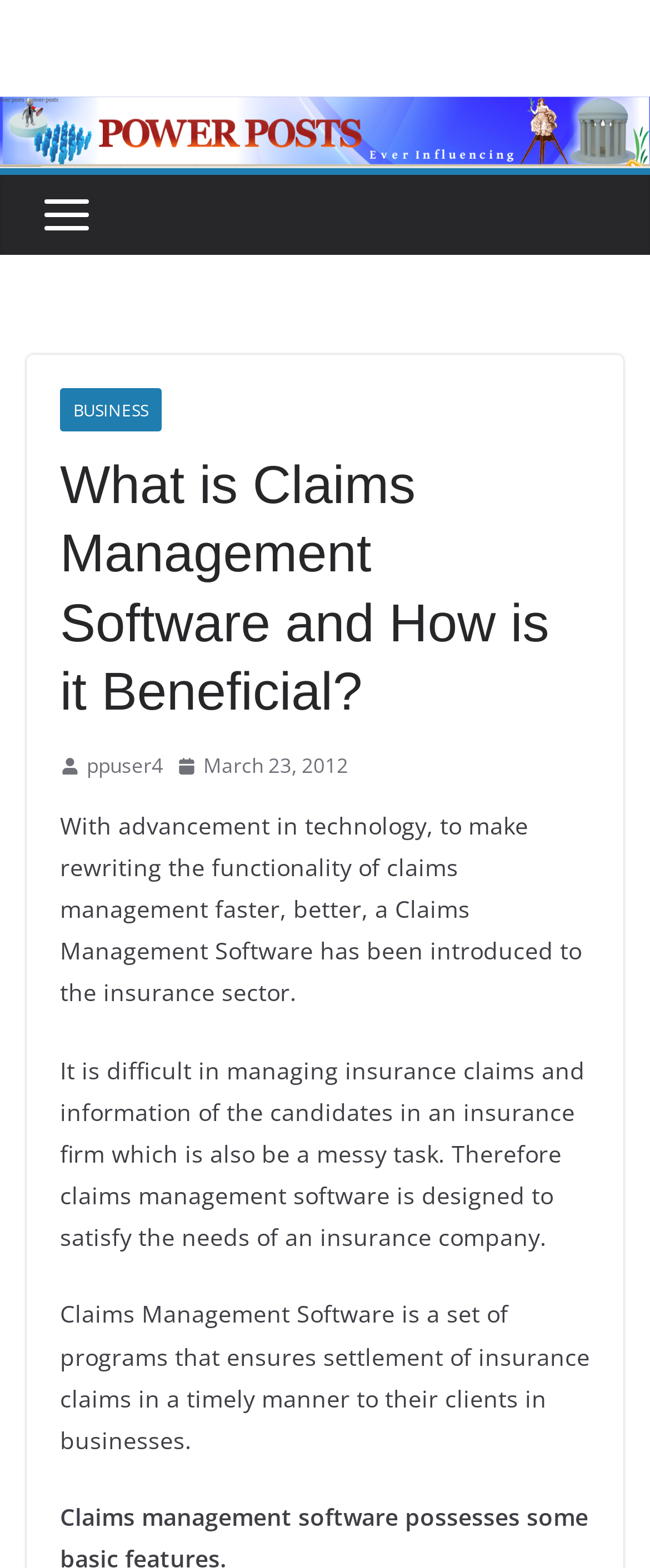Can you locate the main headline on this webpage and provide its text content?

What is Claims Management Software and How is it Beneficial?